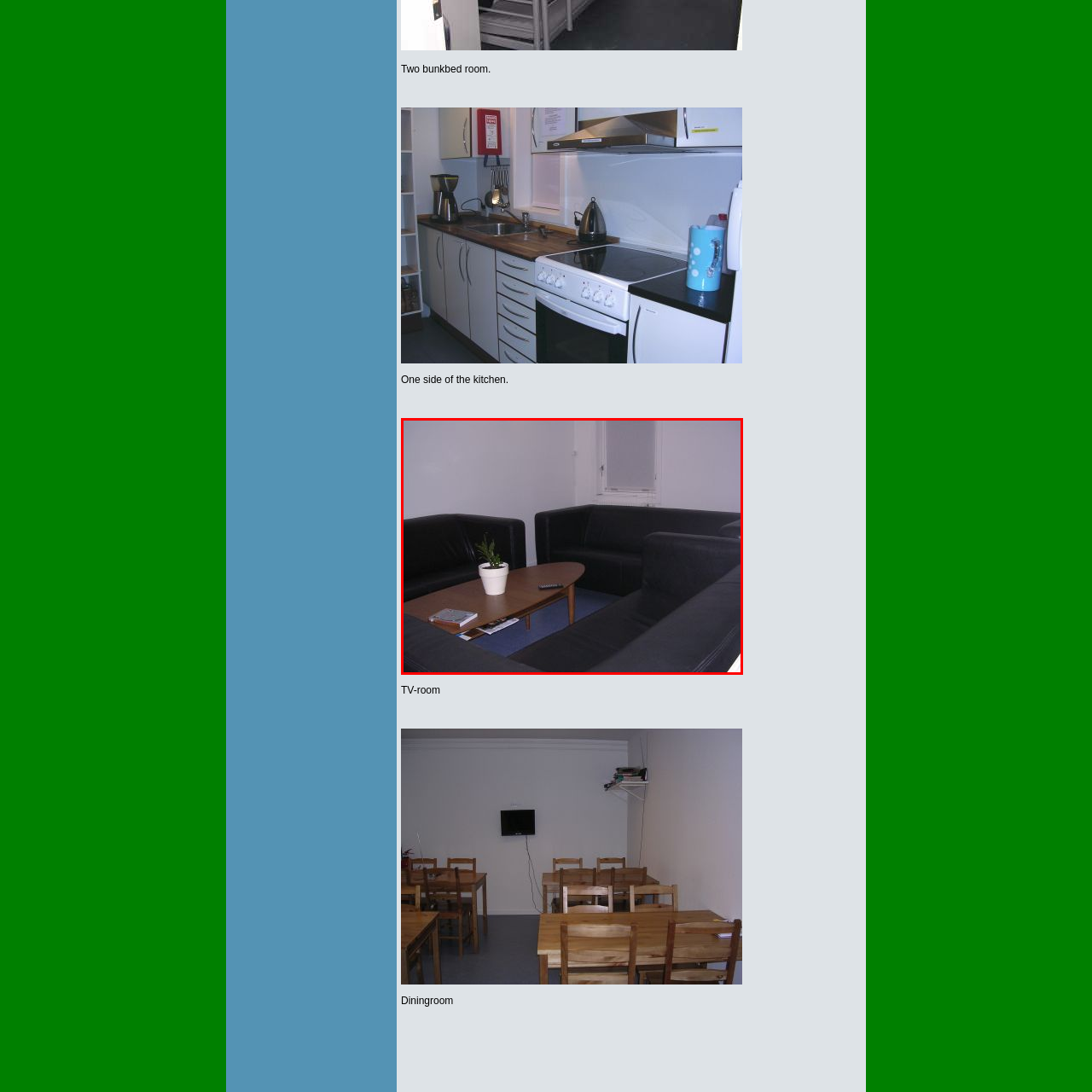Look closely at the image surrounded by the red box, What is on the coffee table? Give your answer as a single word or phrase.

A small potted plant and a remote control